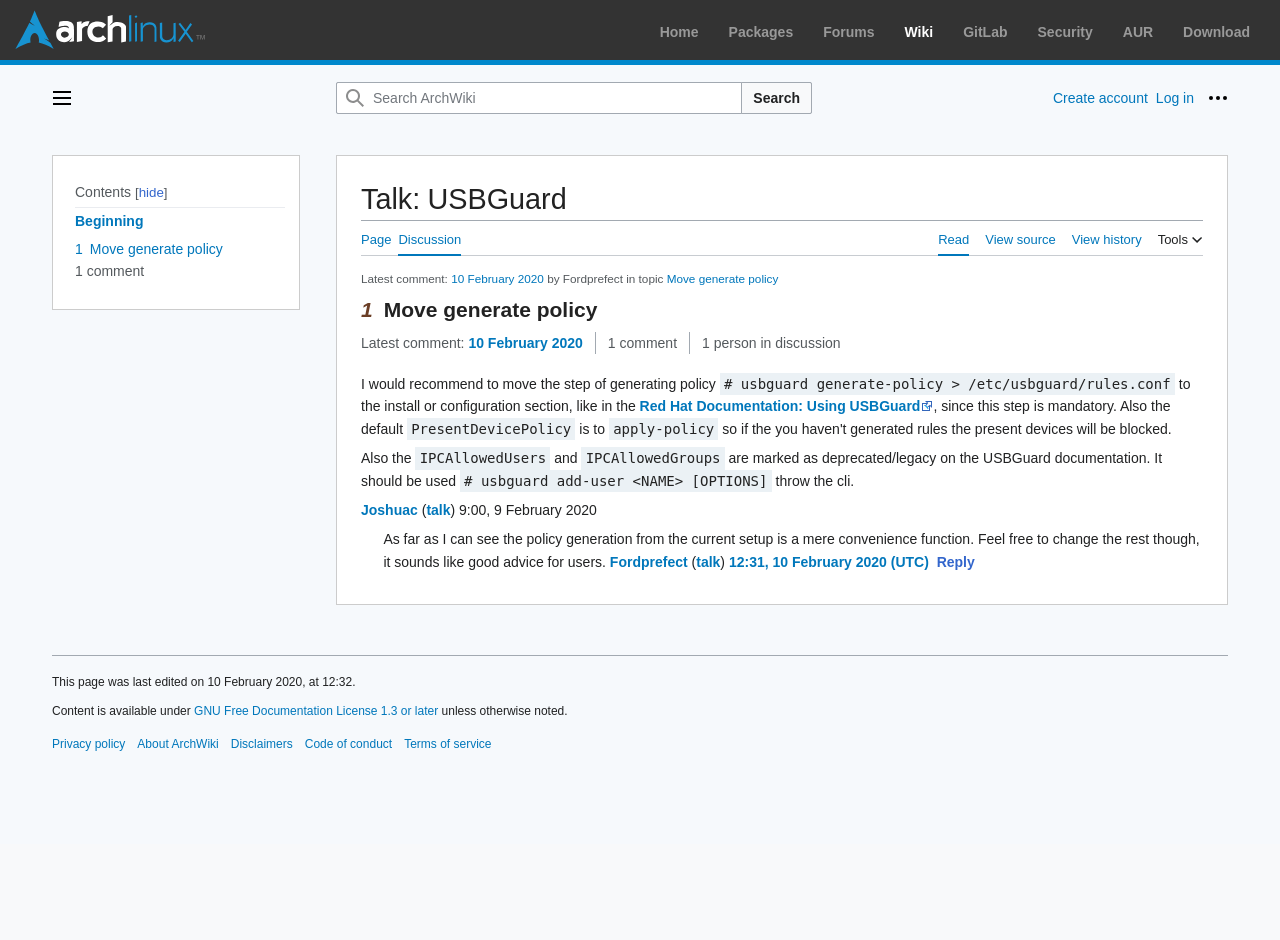Locate the bounding box coordinates of the item that should be clicked to fulfill the instruction: "Search ArchWiki".

[0.262, 0.087, 0.58, 0.121]